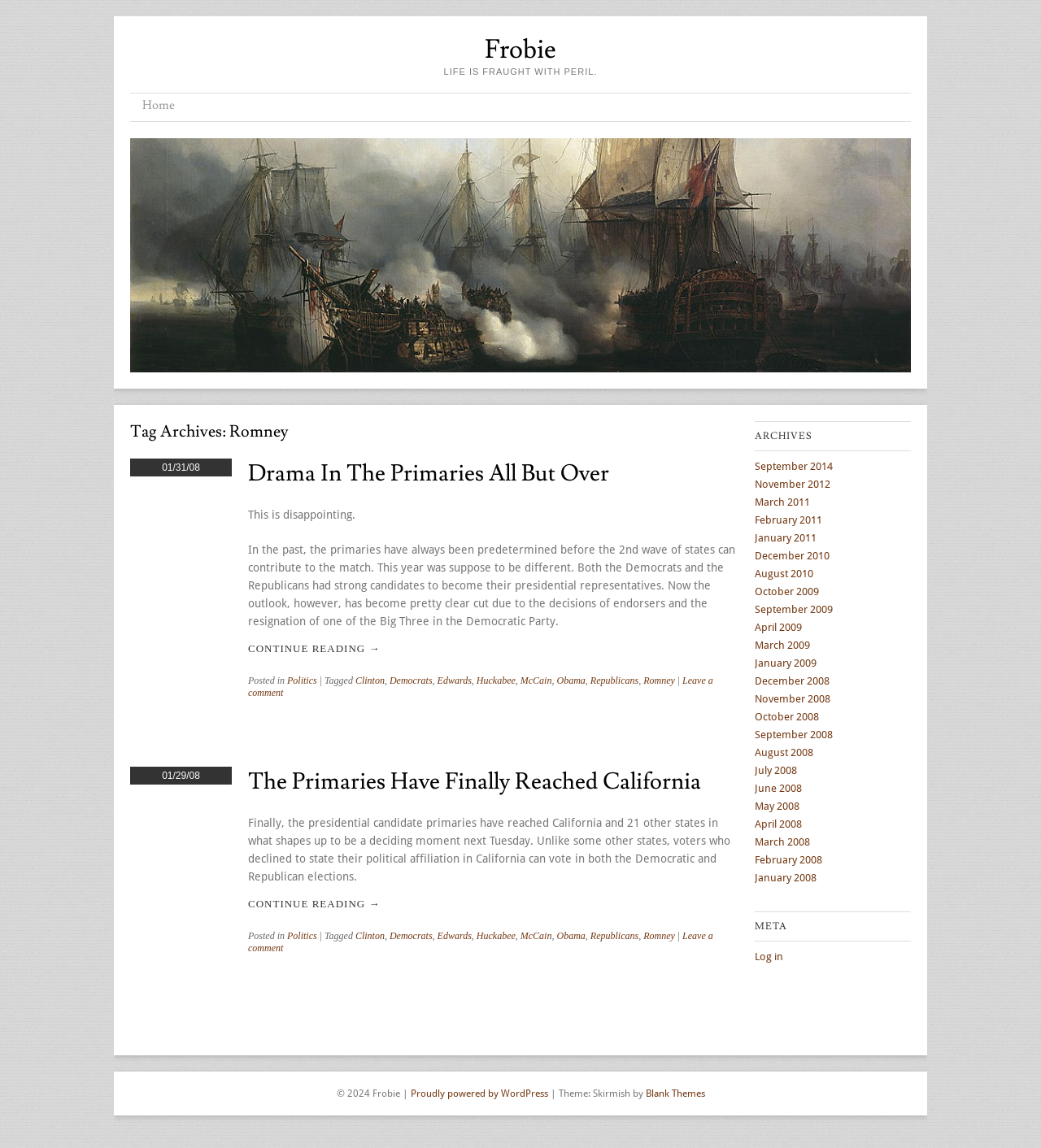Please identify the bounding box coordinates of the element that needs to be clicked to perform the following instruction: "Click on the 'CONTINUE READING →' link".

[0.238, 0.557, 0.379, 0.573]